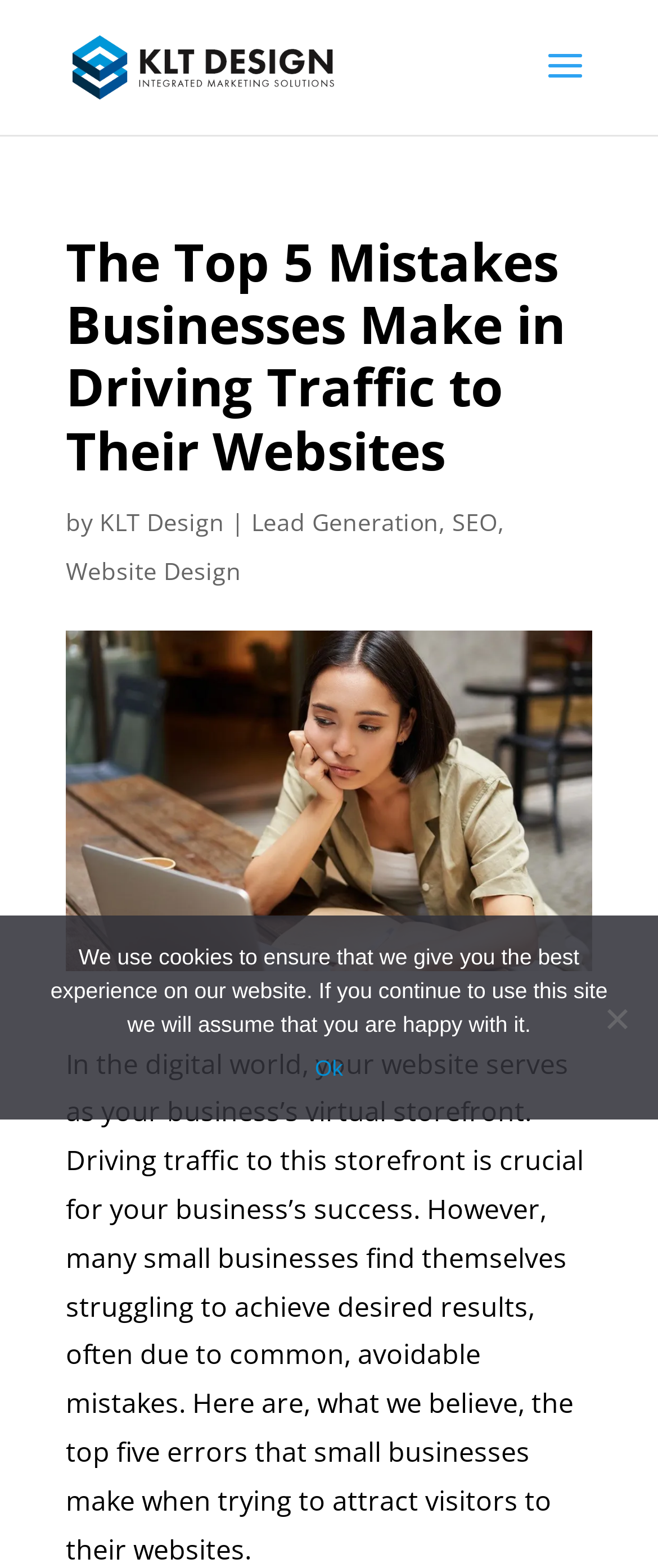Provide the bounding box coordinates for the UI element that is described by this text: "SEO". The coordinates should be in the form of four float numbers between 0 and 1: [left, top, right, bottom].

[0.687, 0.322, 0.756, 0.343]